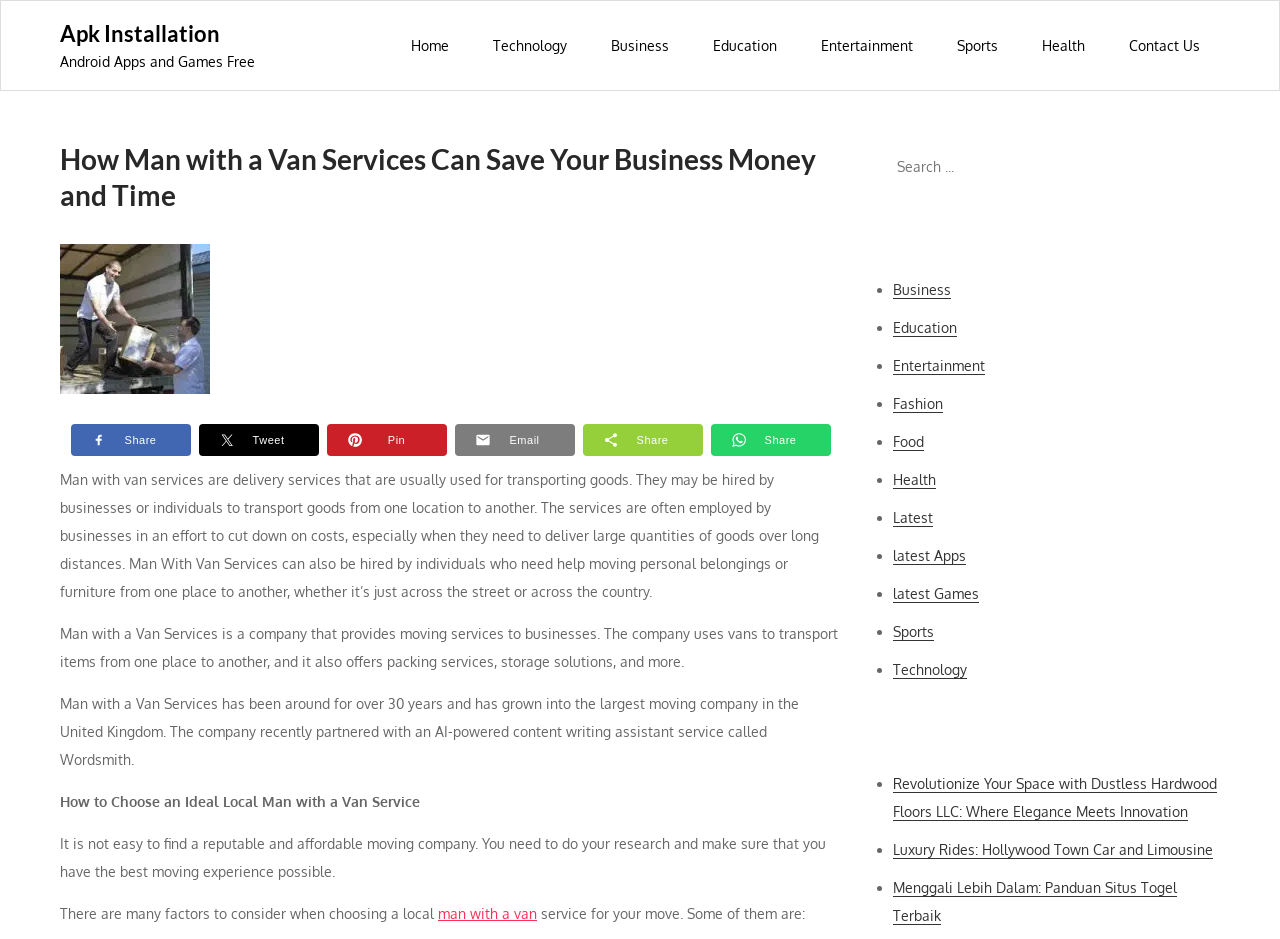Please respond to the question using a single word or phrase:
What is the purpose of Man With Van Services?

to transport goods